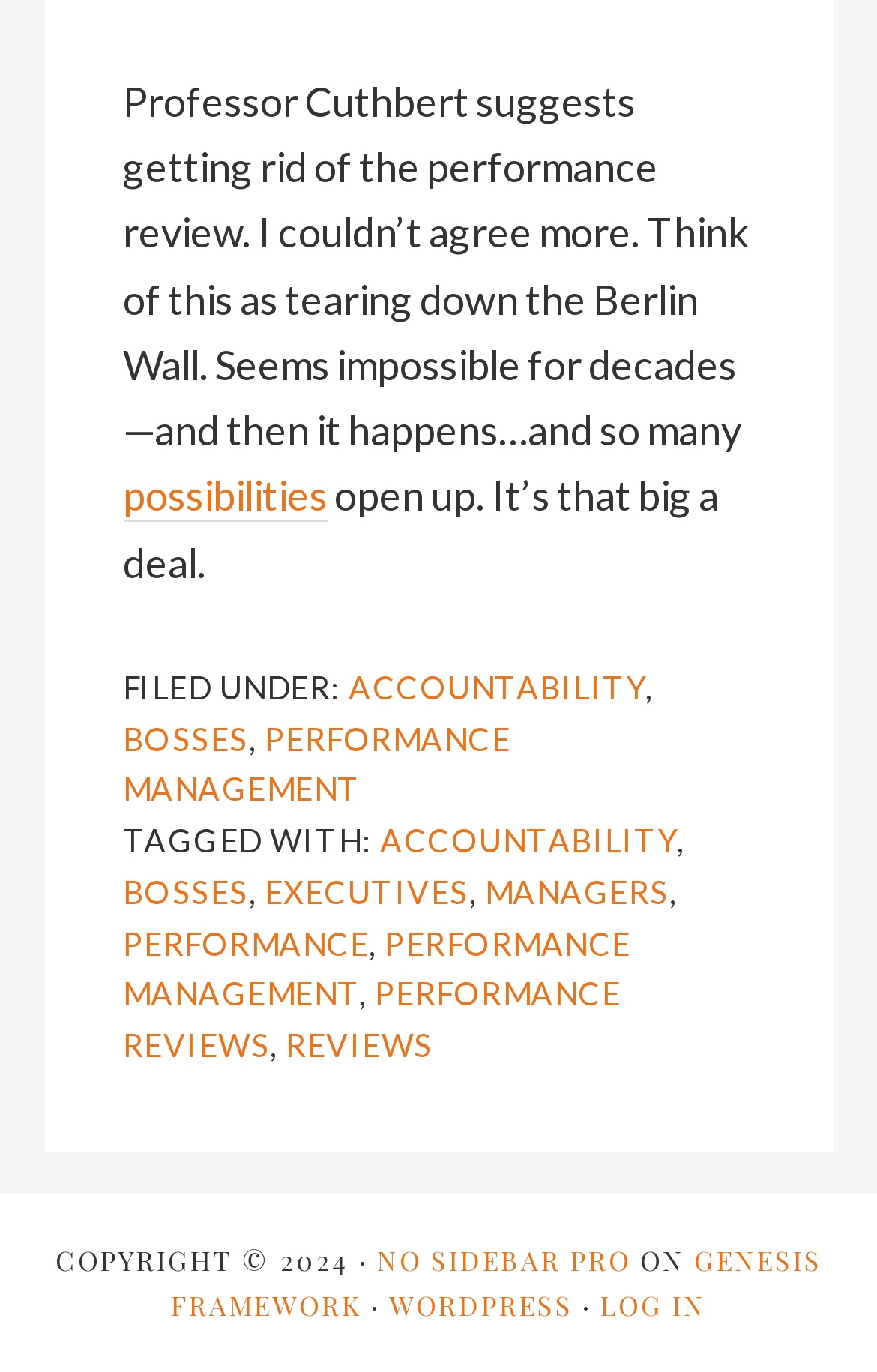What is the copyright year of the webpage?
Look at the image and provide a detailed response to the question.

The copyright year of the webpage can be found in the text content of the webpage, specifically the sentence 'COPYRIGHT © 2024 ·', which indicates that the copyright year is 2024.